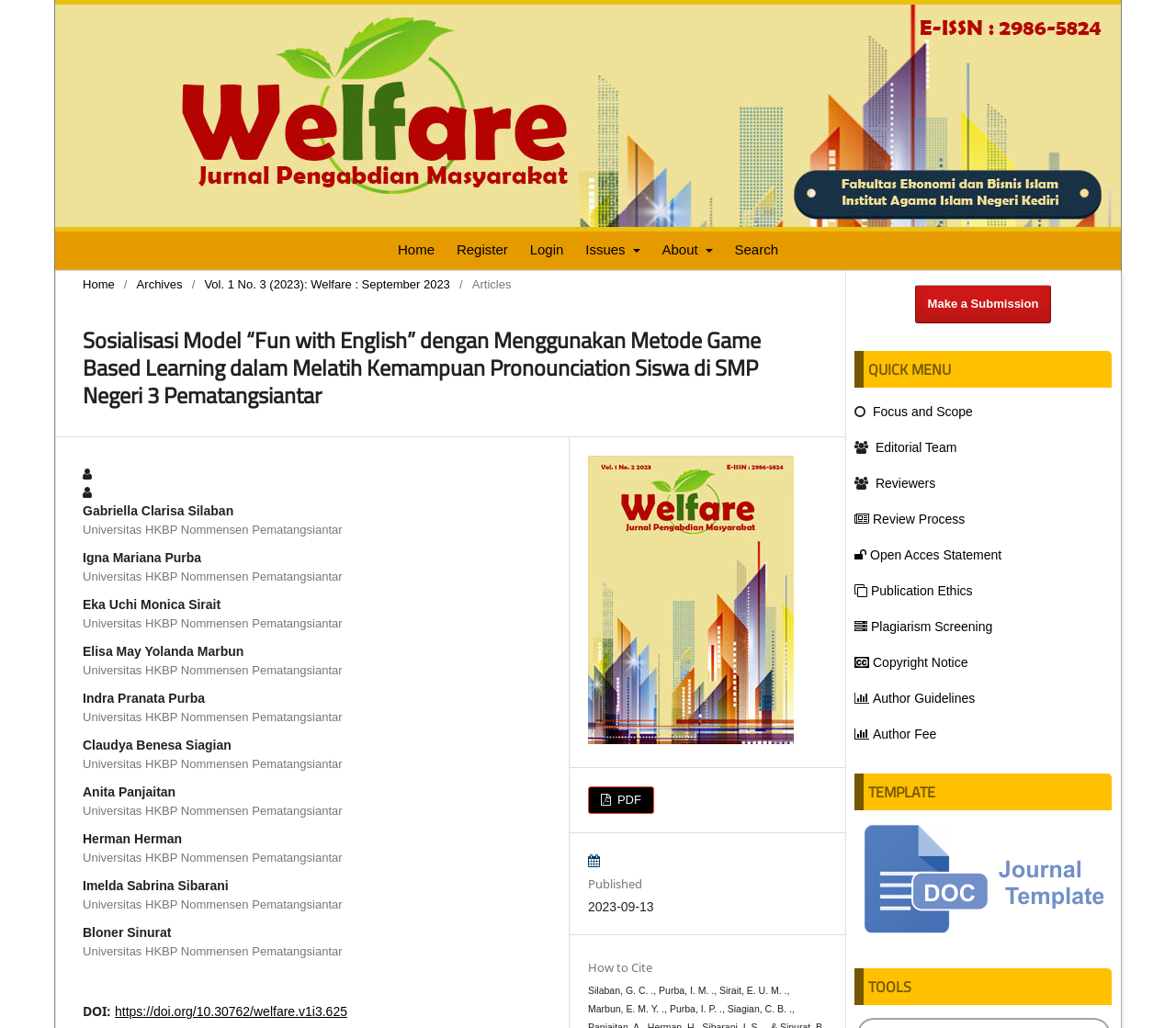How many authors are listed?
Answer with a single word or phrase, using the screenshot for reference.

8